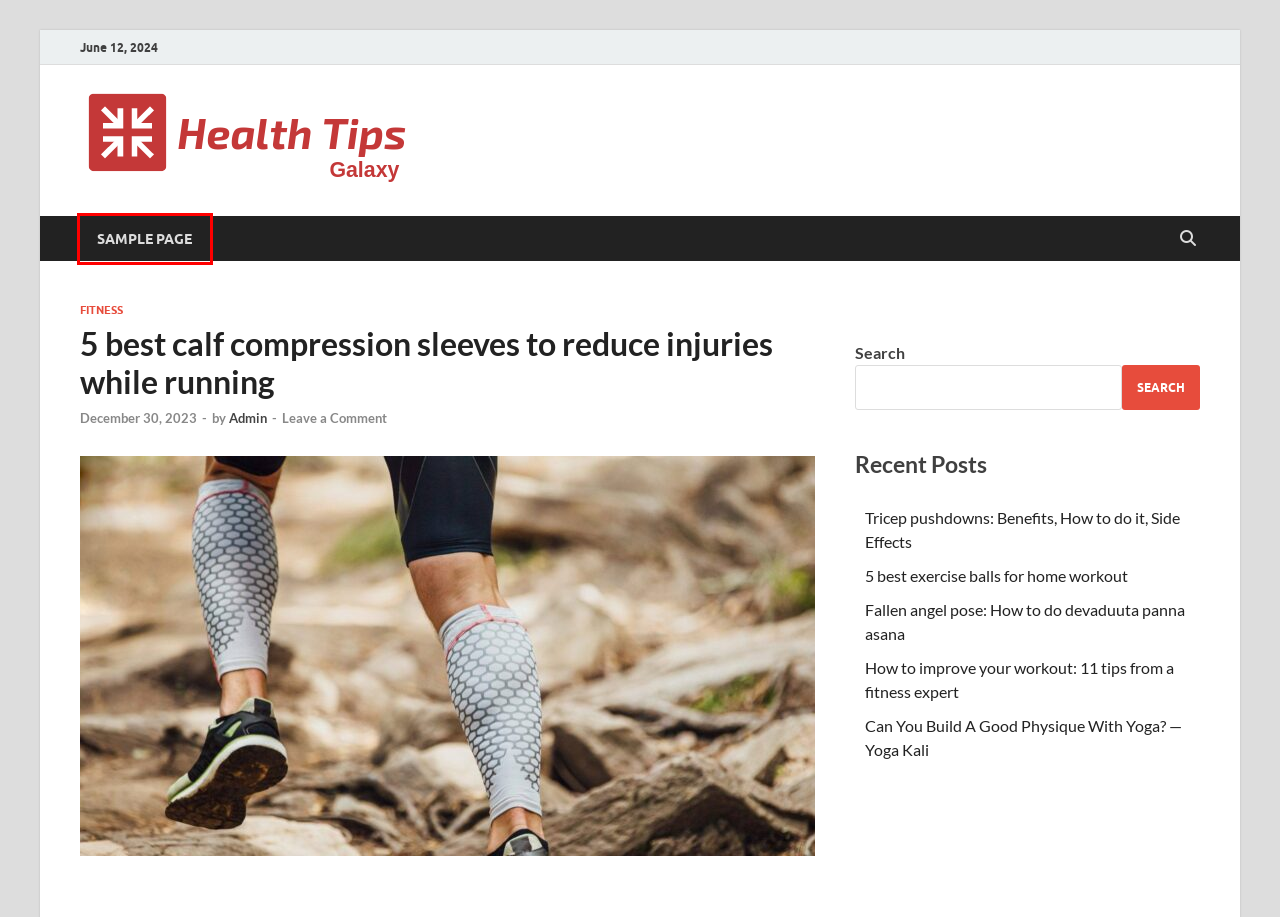You have a screenshot showing a webpage with a red bounding box around a UI element. Choose the webpage description that best matches the new page after clicking the highlighted element. Here are the options:
A. Can You Build A Good Physique With Yoga? — Yoga Kali – Fitness Tips – Health Tips Galaxy
B. How to improve your workout: 11 tips from a fitness expert – Fitness Tips – Health Tips Galaxy
C. Fallen angel pose: How to do devaduuta panna asana – Fitness Tips – Health Tips Galaxy
D. Admin – Fitness Tips – Health Tips Galaxy
E. 5 best exercise balls for home workout – Fitness Tips – Health Tips Galaxy
F. Sample Page – Fitness Tips – Health Tips Galaxy
G. Fitness – Fitness Tips – Health Tips Galaxy
H. Fitness Tips – Health Tips Galaxy – Just another Health Tips Galaxy site

F